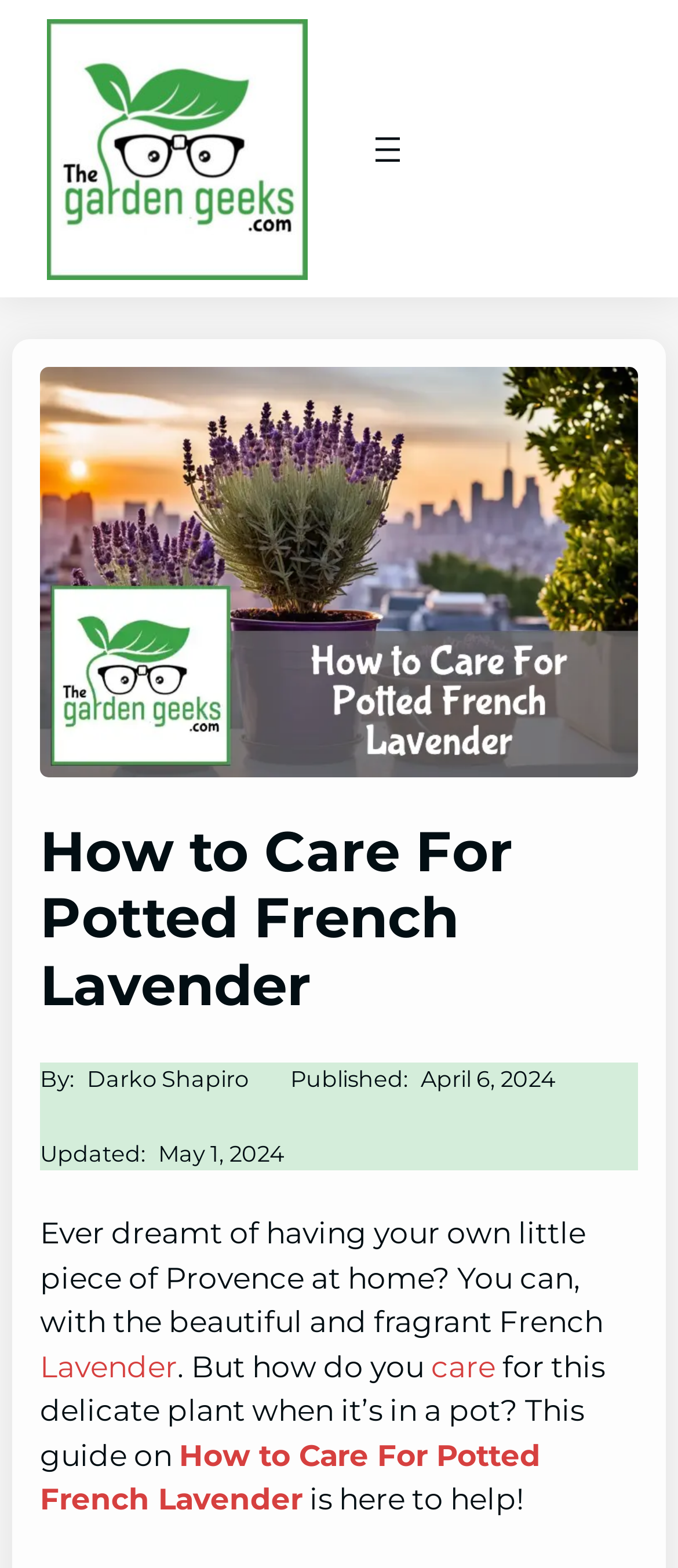Identify and provide the text of the main header on the webpage.

How to Care For Potted French Lavender